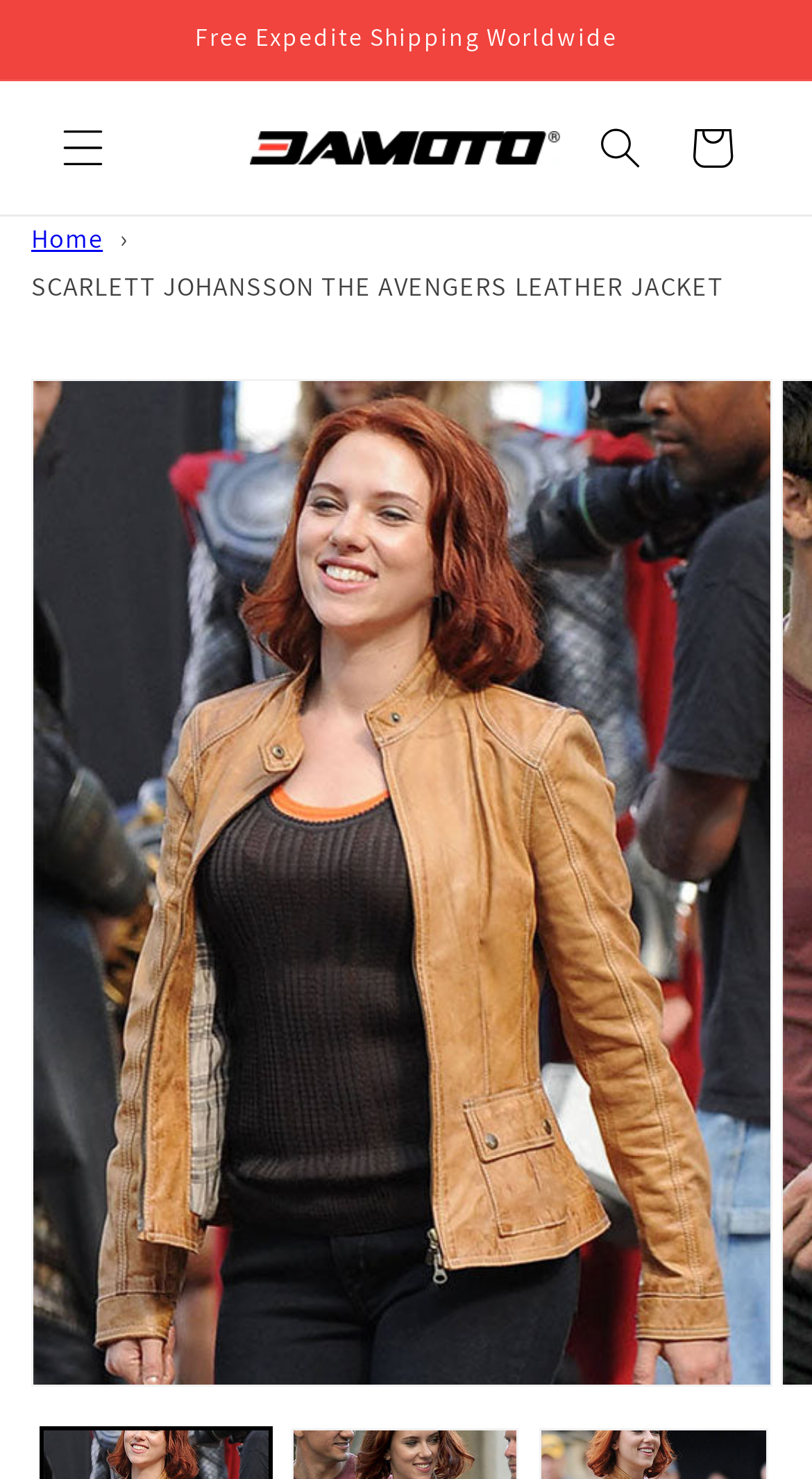Can you extract the primary headline text from the webpage?

SCARLETT JOHANSSON THE AVENGERS LEATHER JACKET